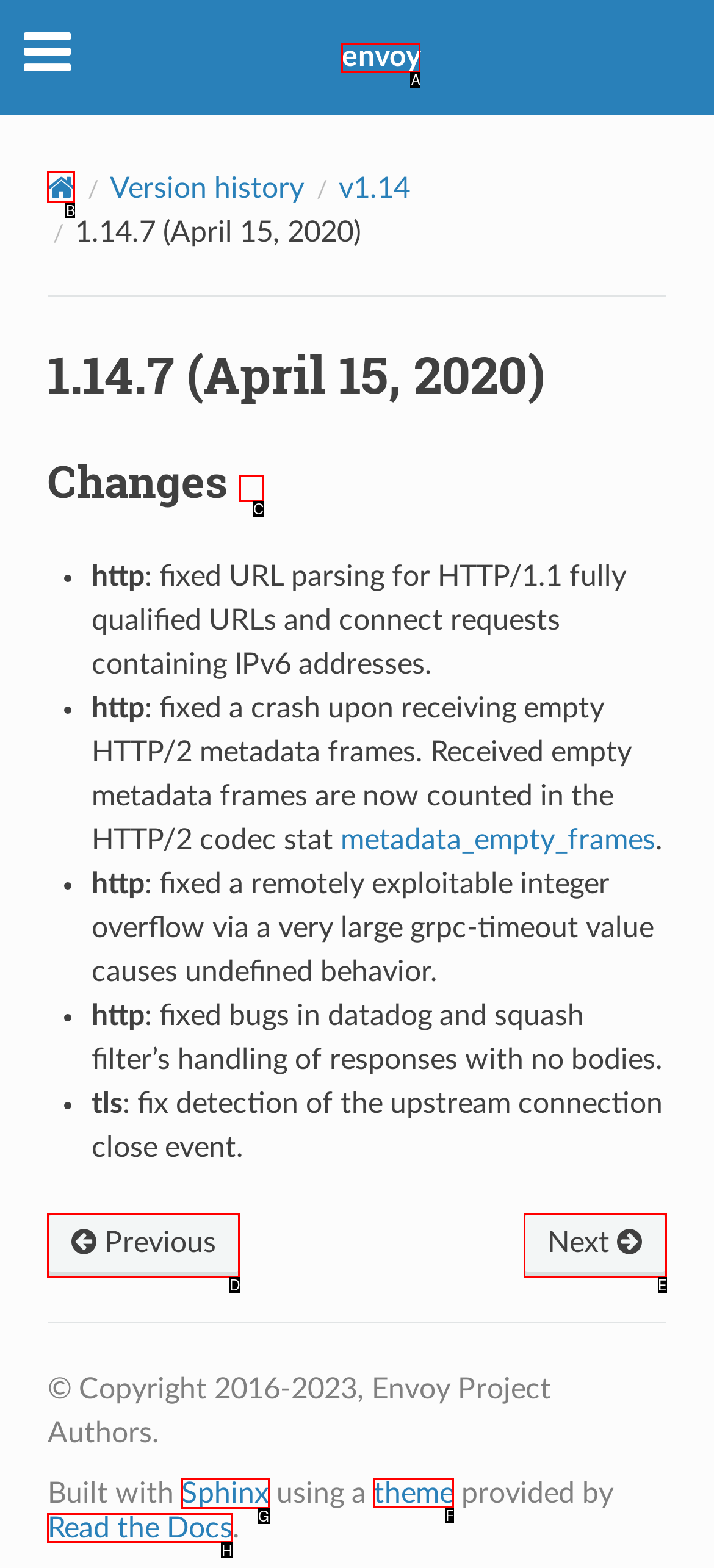Determine the HTML element to be clicked to complete the task: Visit the 'Sphinx' website. Answer by giving the letter of the selected option.

G